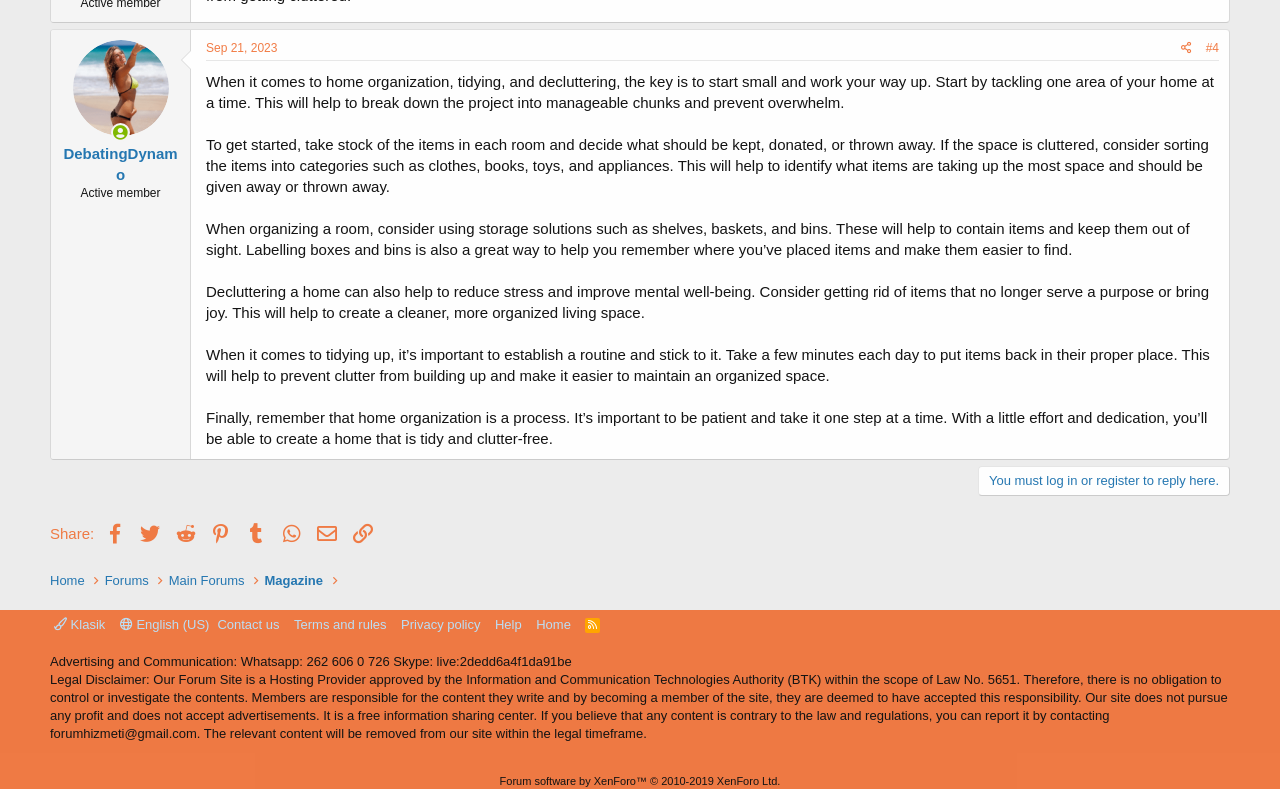What is the username of the active member?
Using the image as a reference, deliver a detailed and thorough answer to the question.

The username of the active member can be found in the heading element with the text 'DebatingDynamo' which is located above the 'Active member' text.